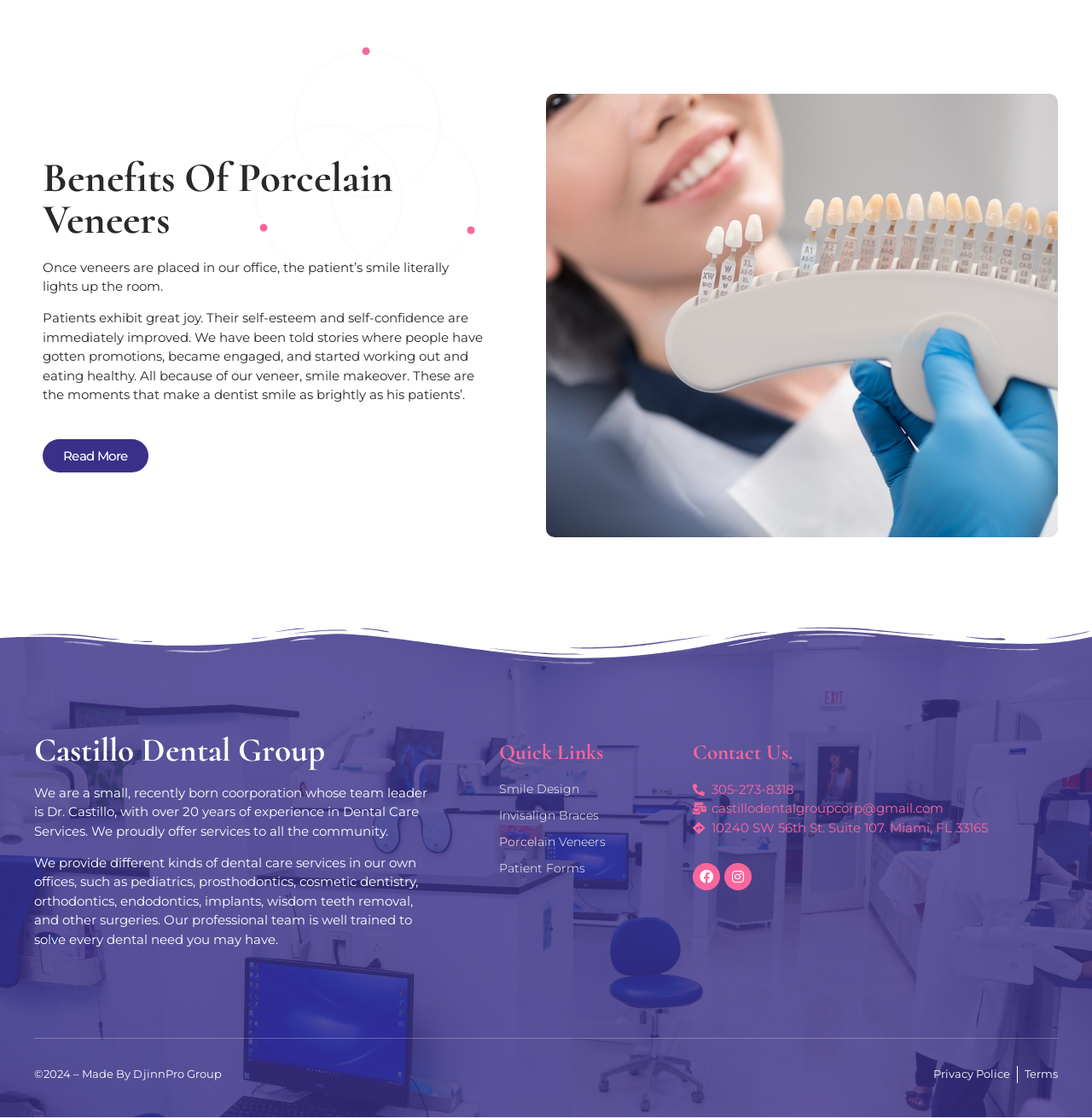What is the address of the dental office?
Give a thorough and detailed response to the question.

The address of the dental office can be found in the 'Contact Us' section at the bottom of the webpage, which is a link element with the text '10240 SW 56th St. Suite 107. Miami, FL 33165'.